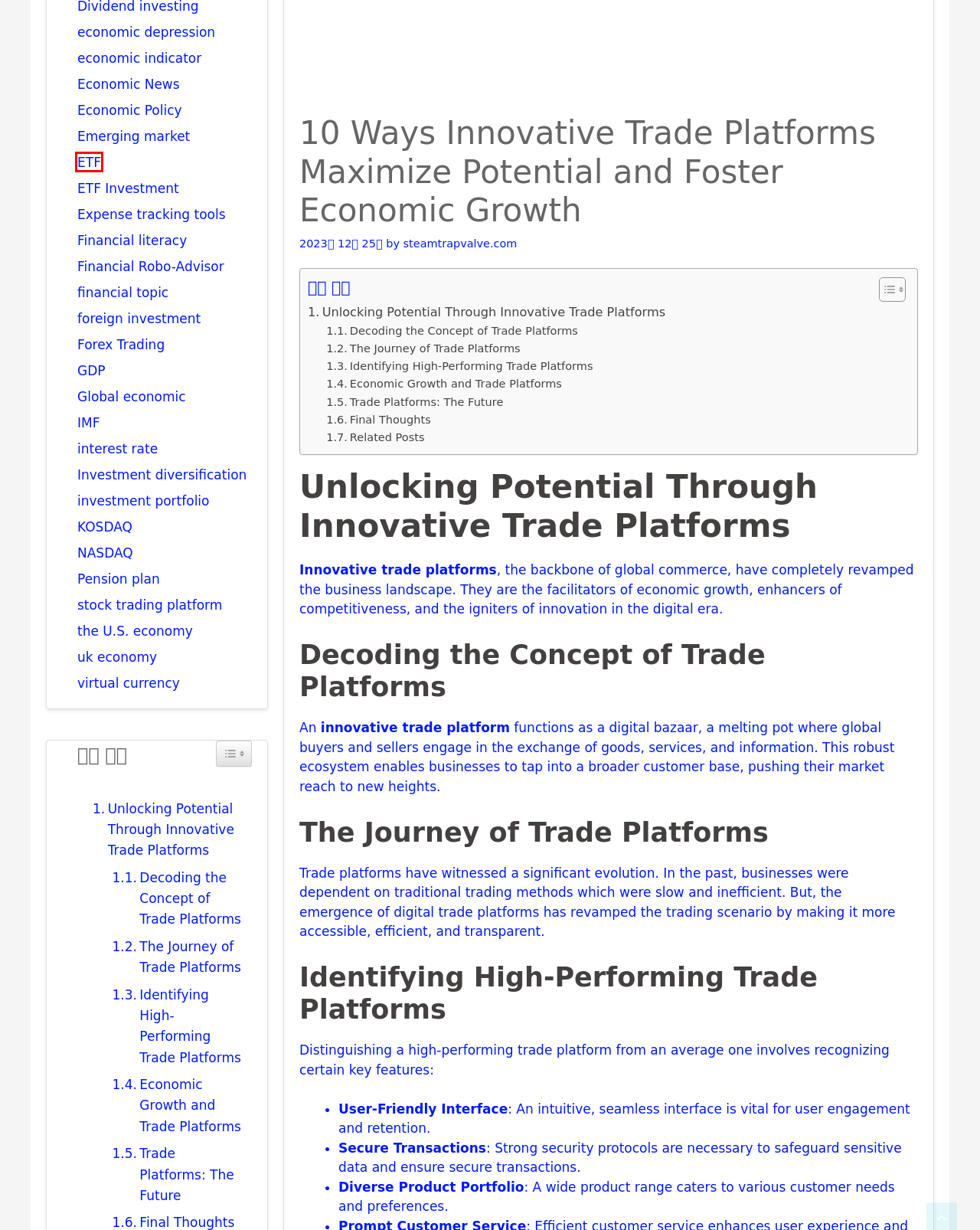You are provided a screenshot of a webpage featuring a red bounding box around a UI element. Choose the webpage description that most accurately represents the new webpage after clicking the element within the red bounding box. Here are the candidates:
A. Forex Trading - The flow of money
B. Expense tracking tools - The flow of money
C. KOSDAQ - The flow of money
D. Financial literacy - The flow of money
E. IMF - The flow of money
F. ETF - The flow of money
G. Emerging market - The flow of money
H. economic depression - The flow of money

F